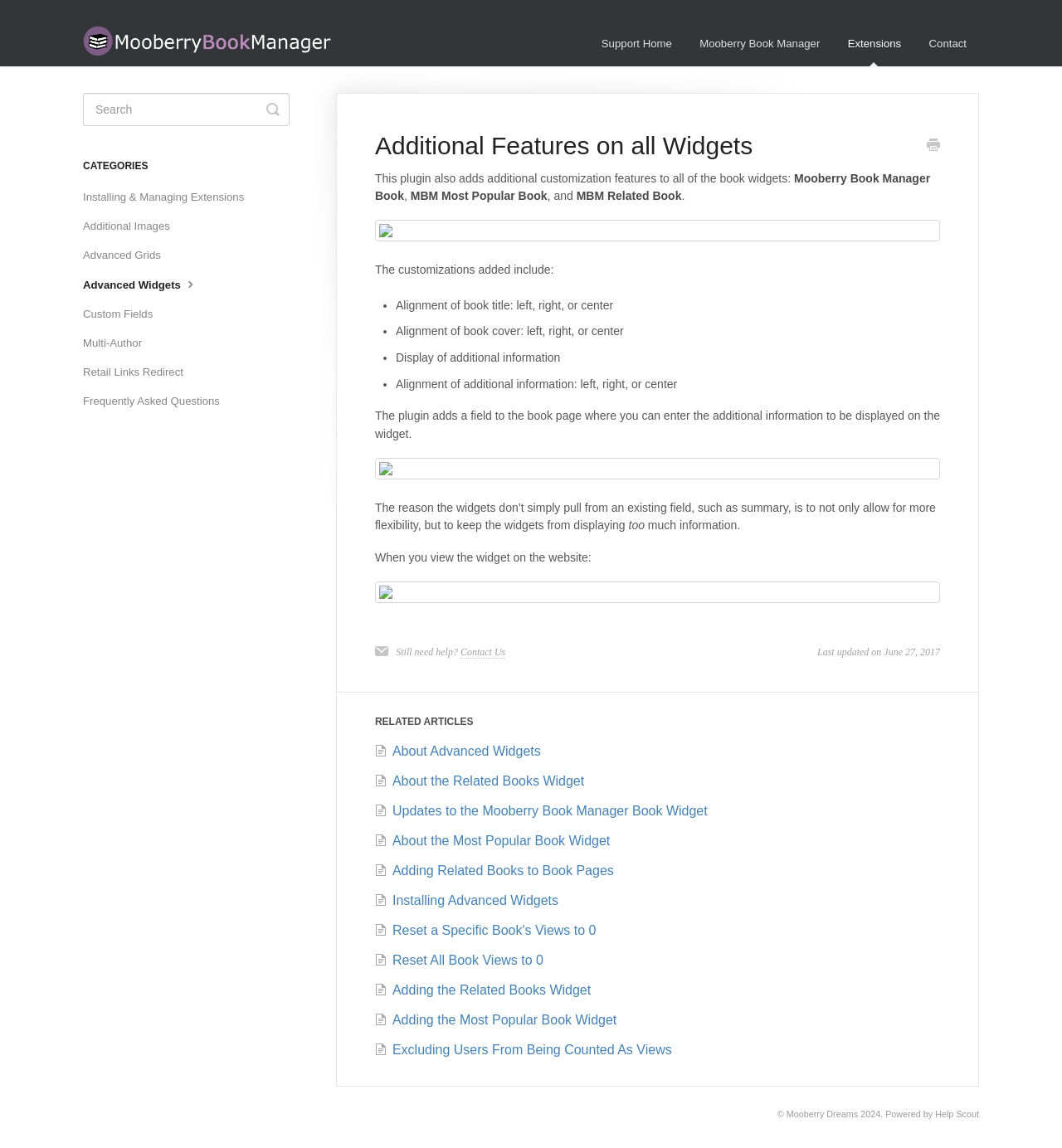Determine the bounding box coordinates of the section to be clicked to follow the instruction: "Search for something". The coordinates should be given as four float numbers between 0 and 1, formatted as [left, top, right, bottom].

[0.078, 0.081, 0.273, 0.109]